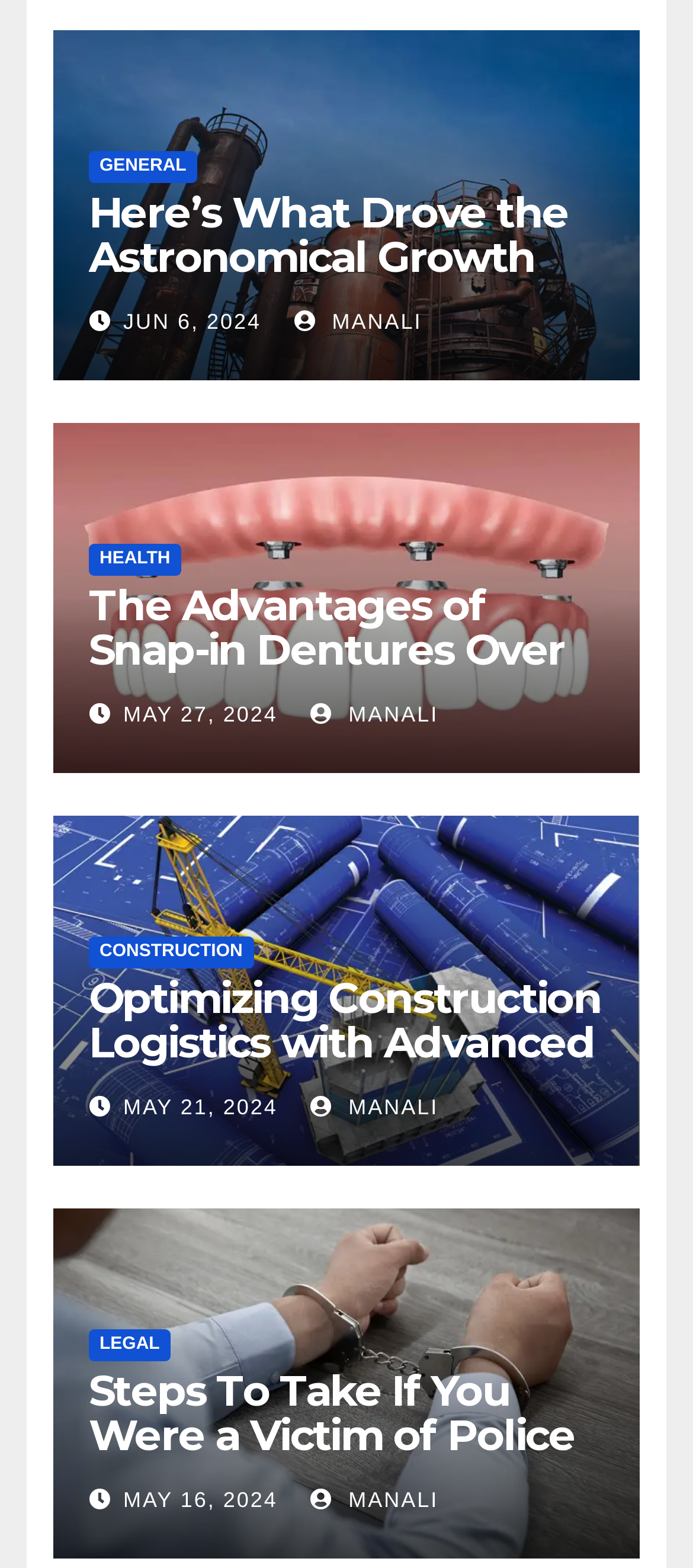Specify the bounding box coordinates of the area to click in order to follow the given instruction: "Learn about Snap-in Dentures."

[0.128, 0.369, 0.815, 0.459]